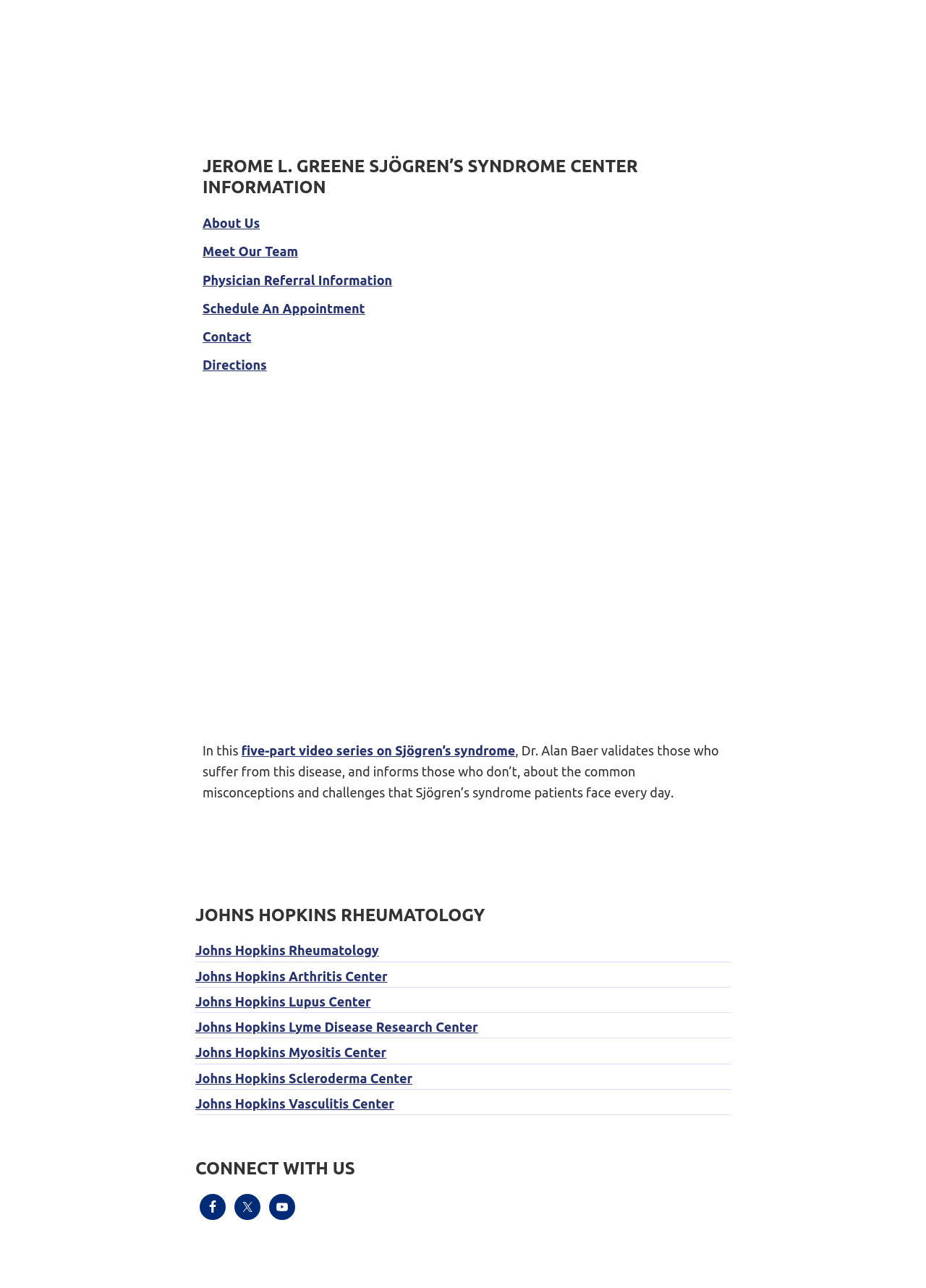Locate the bounding box coordinates of the element that should be clicked to fulfill the instruction: "Explore 'Egg Donation Program' services".

None